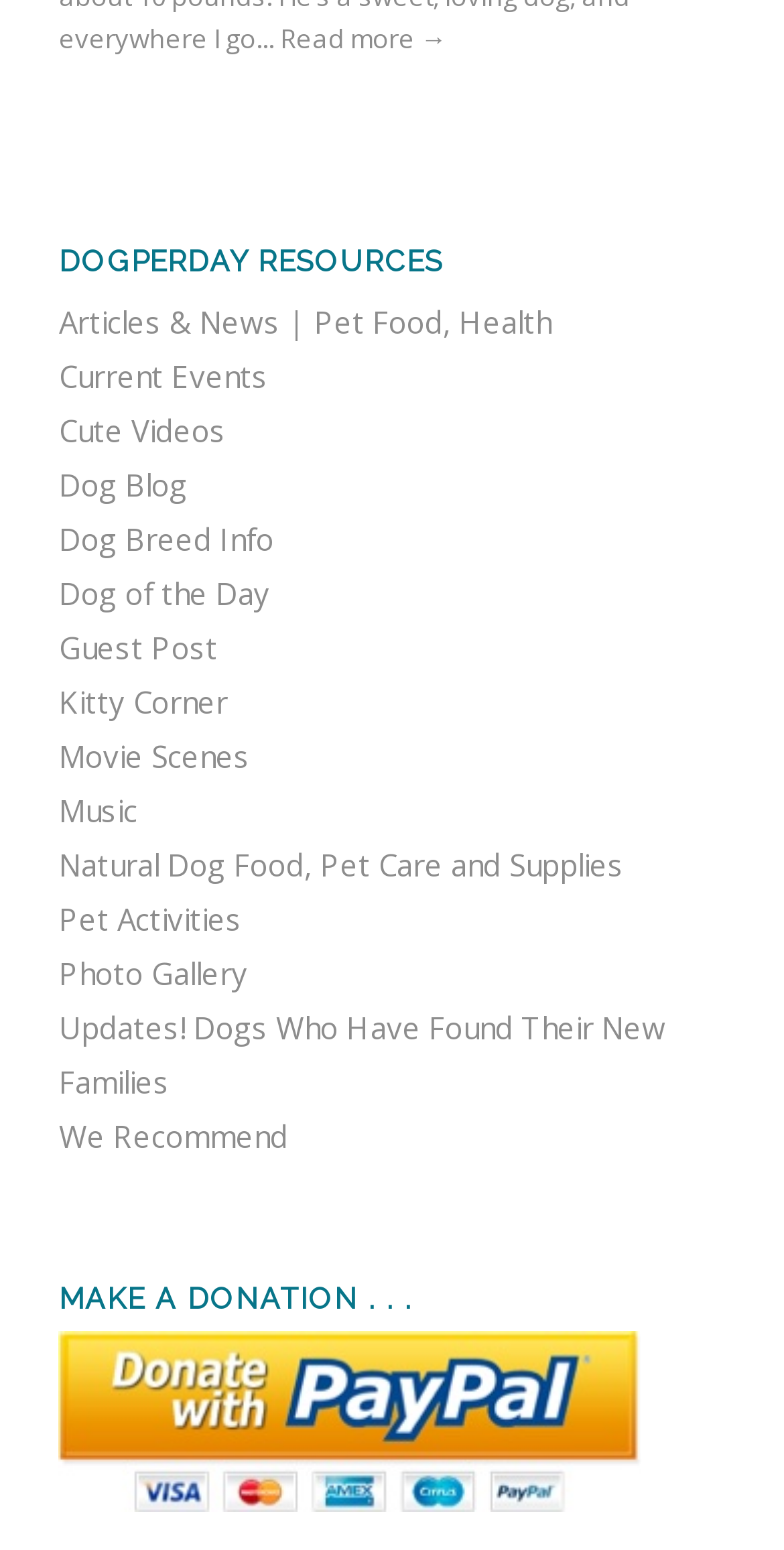Review the image closely and give a comprehensive answer to the question: What is the purpose of the button at the bottom?

The button at the bottom of the webpage is labeled 'PayPal - The safer, easier way to pay online.' and is located under the 'MAKE A DONATION...' heading, suggesting that its purpose is to allow users to make a donation.